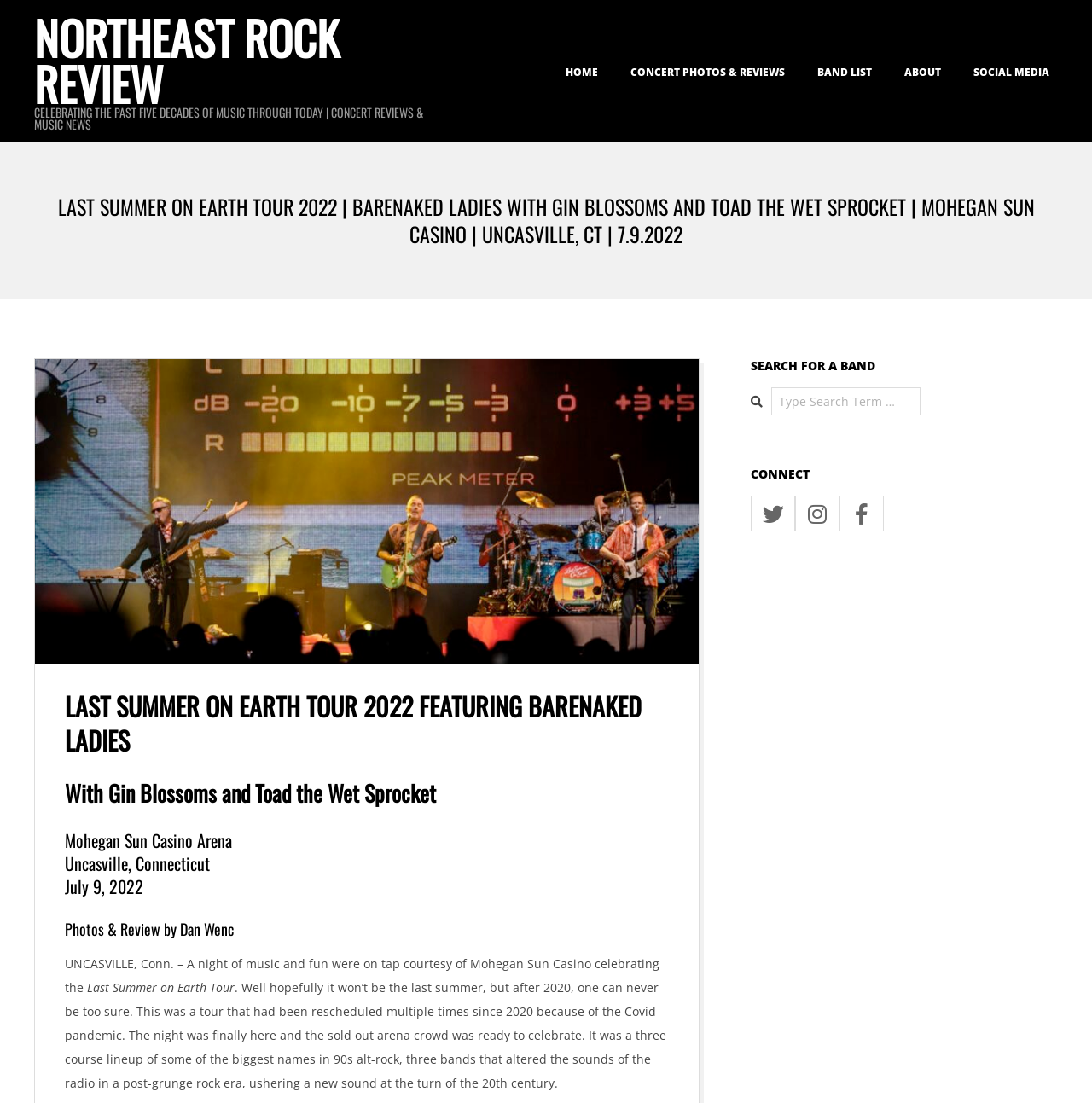Identify the bounding box for the UI element that is described as follows: "ABOUT".

[0.82, 0.043, 0.87, 0.088]